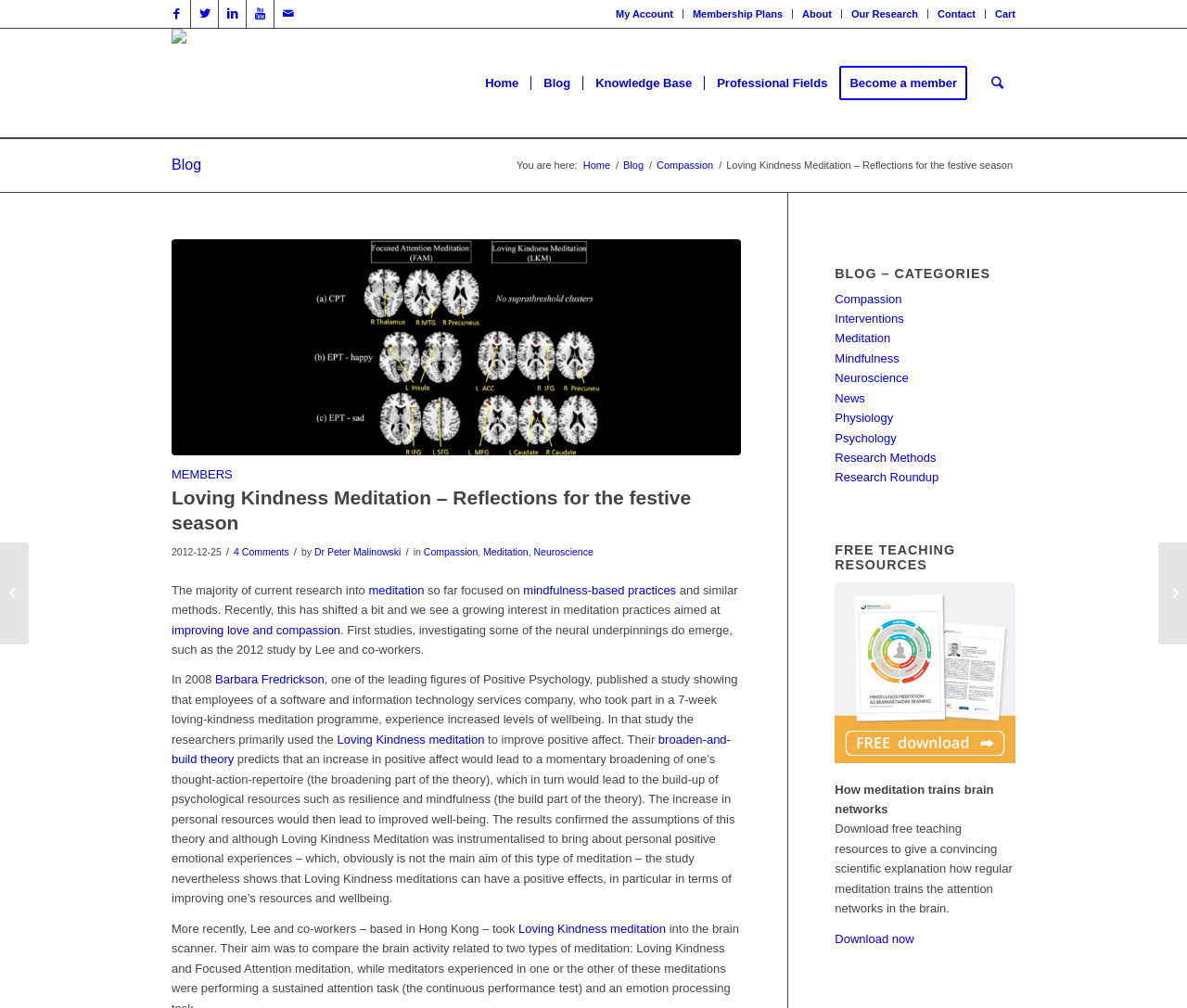Predict the bounding box of the UI element based on this description: "alt="Meditation Research"".

[0.145, 0.029, 0.25, 0.136]